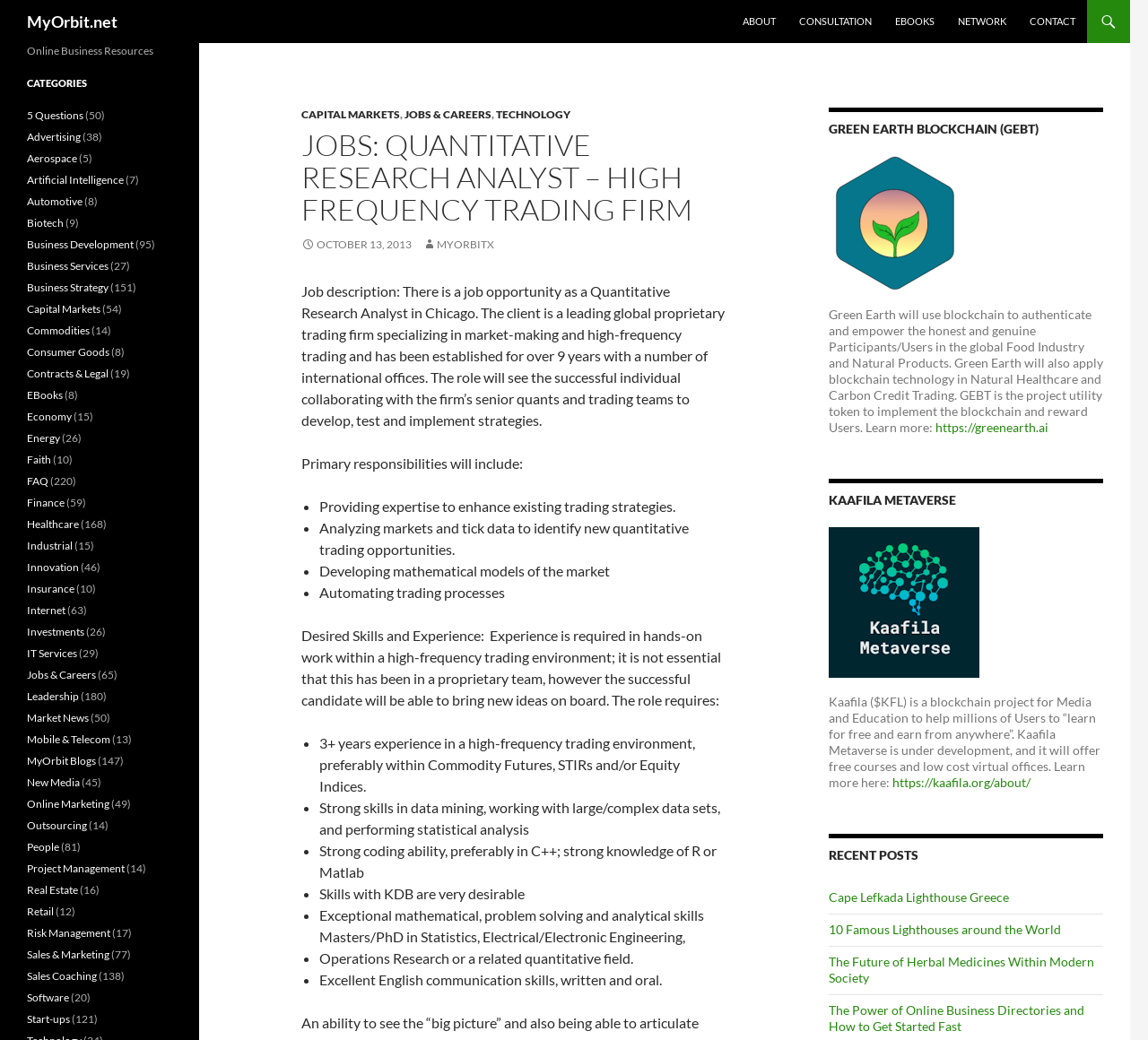By analyzing the image, answer the following question with a detailed response: What is the name of the company that is hiring?

The company name is not explicitly mentioned in the job posting, but it is described as a 'leading global proprietary trading firm specializing in market-making and high-frequency trading'.